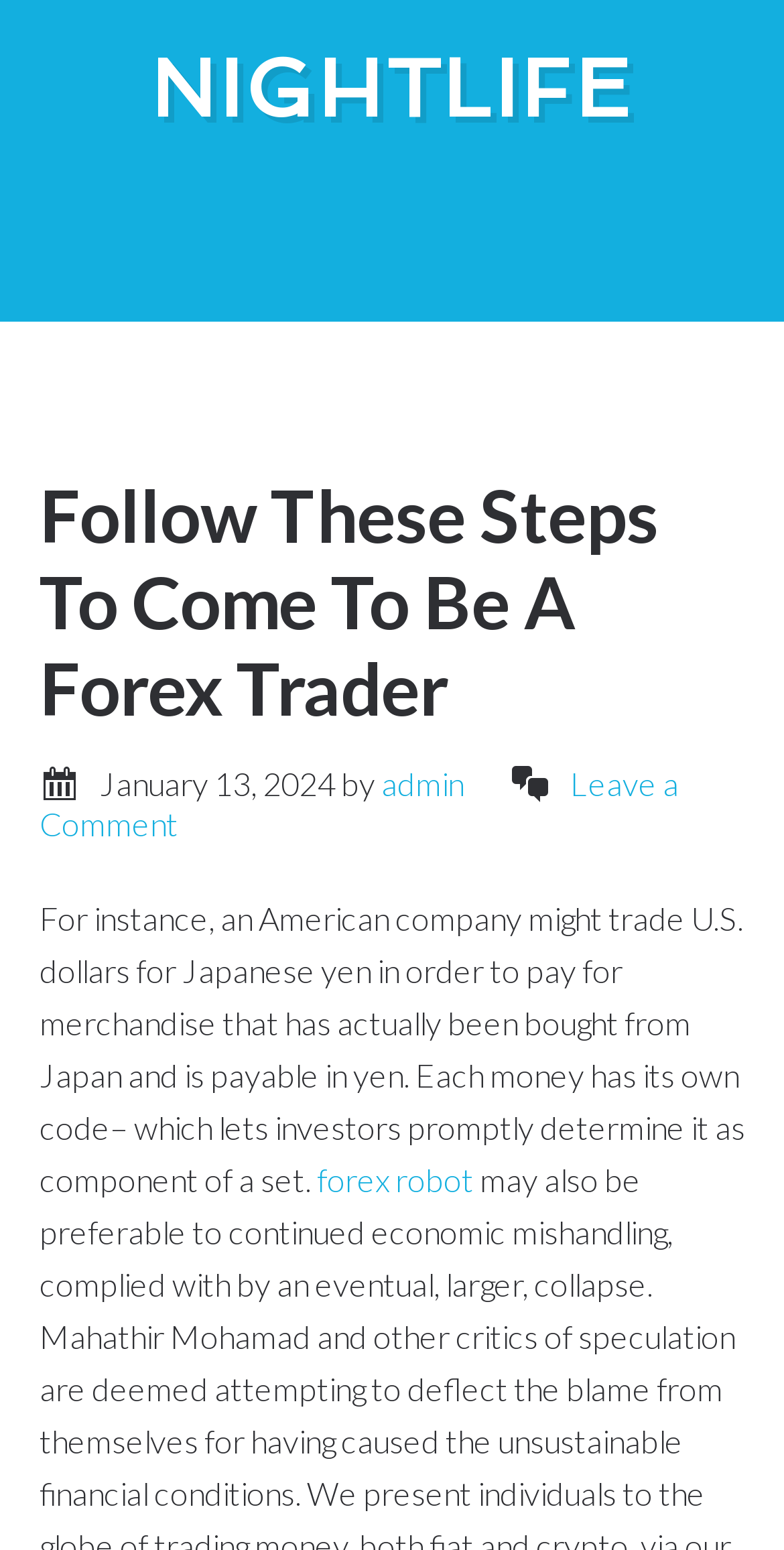What is the purpose of trading U.S. dollars for Japanese yen?
Based on the screenshot, respond with a single word or phrase.

To pay for merchandise